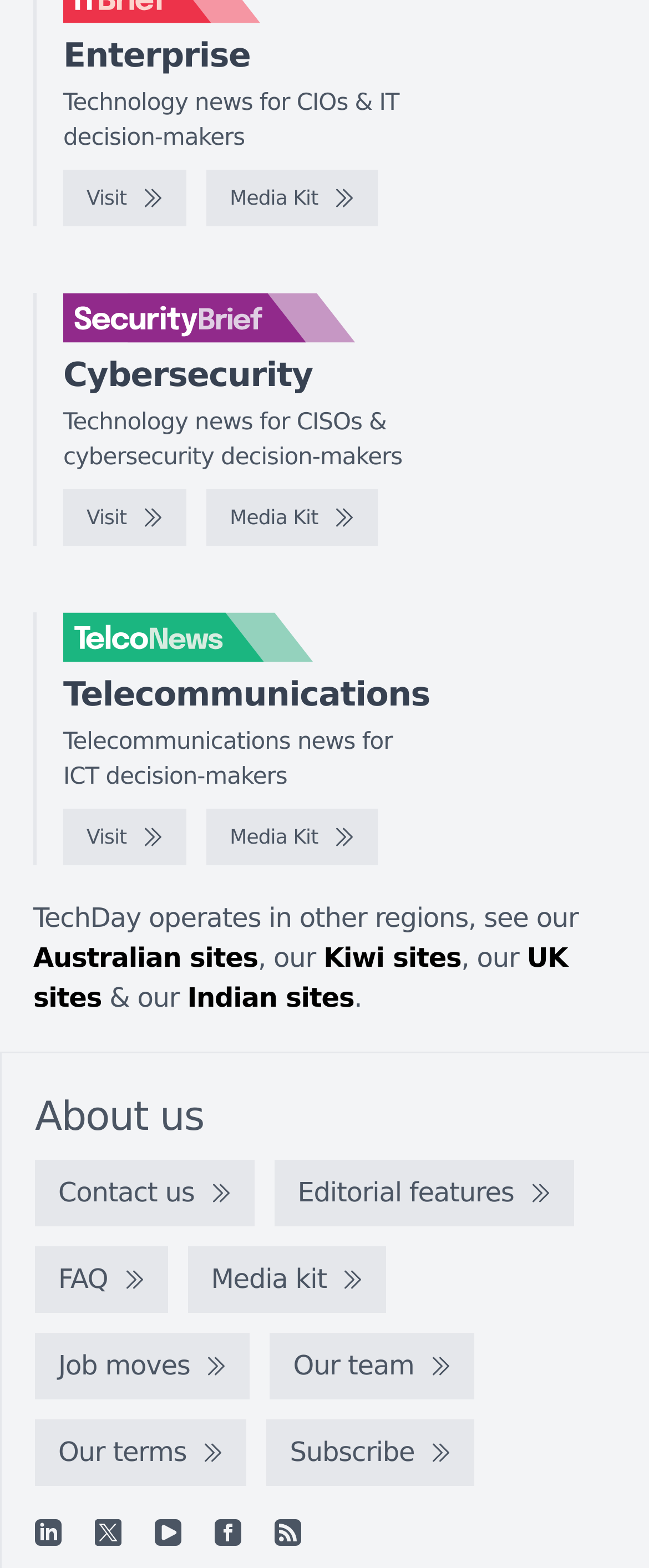Pinpoint the bounding box coordinates for the area that should be clicked to perform the following instruction: "Visit Enterprise".

[0.097, 0.109, 0.287, 0.145]